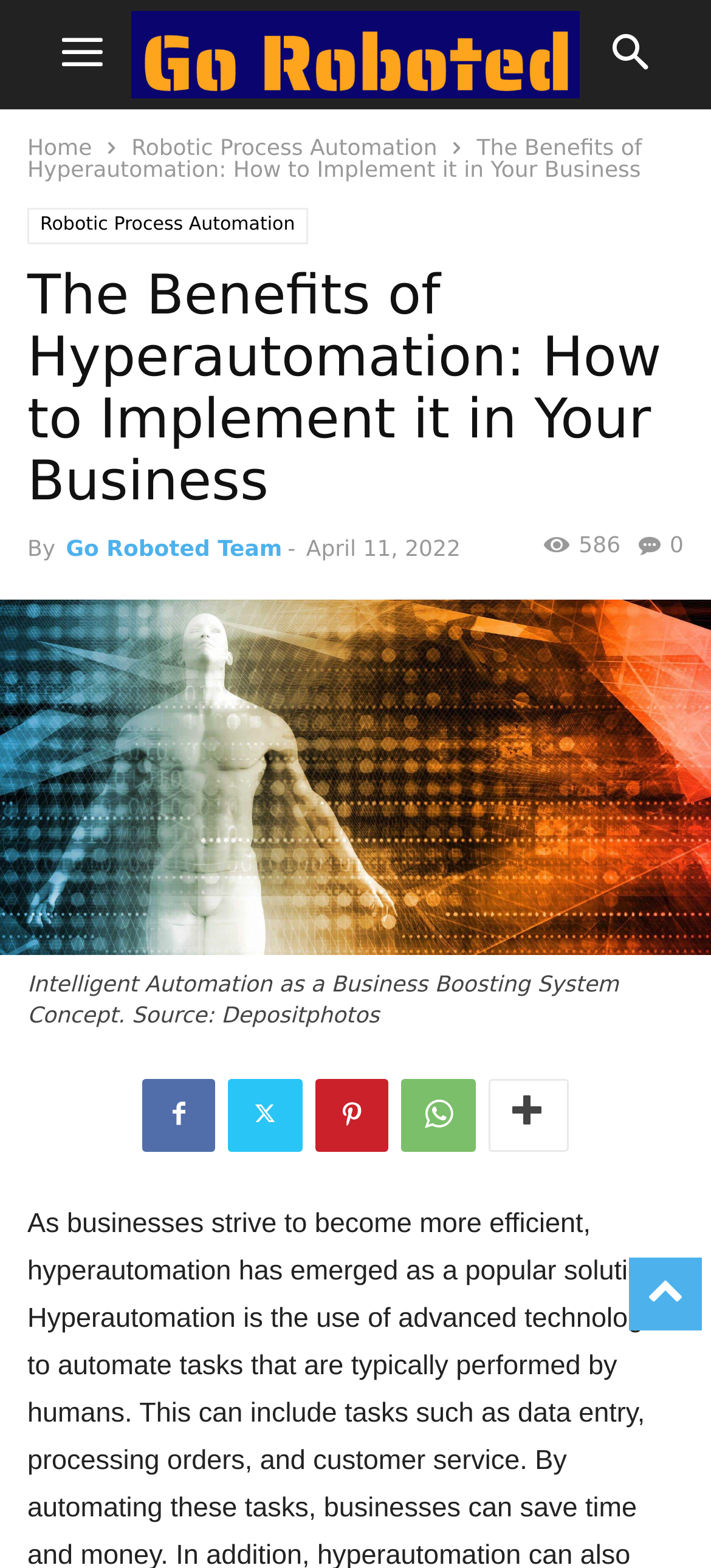How many social media links are present?
Based on the content of the image, thoroughly explain and answer the question.

There are four social media links present at the bottom of the webpage, represented by icons '', '', '', and ''.